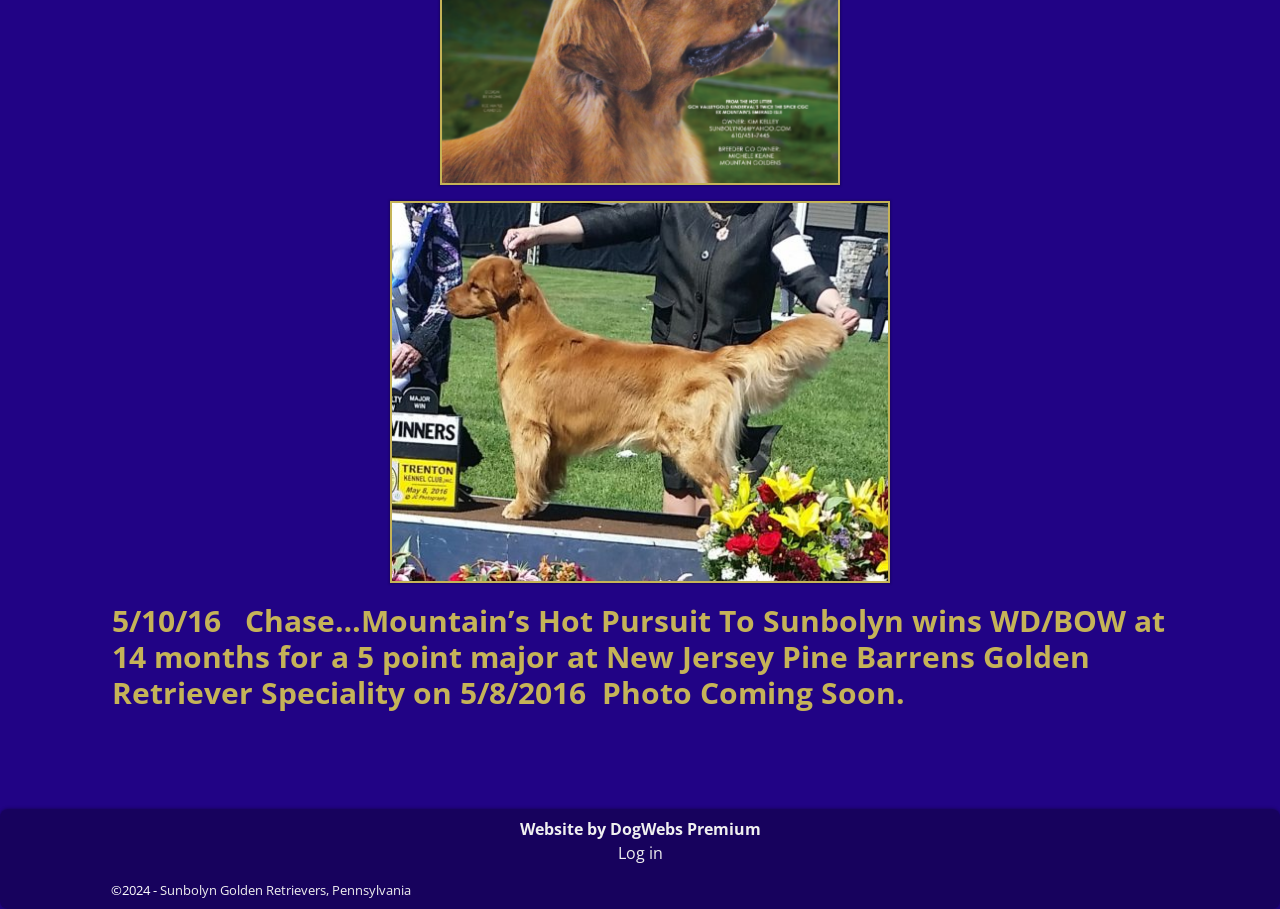Identify the bounding box coordinates for the UI element mentioned here: "Website by DogWebs Premium". Provide the coordinates as four float values between 0 and 1, i.e., [left, top, right, bottom].

[0.406, 0.9, 0.594, 0.924]